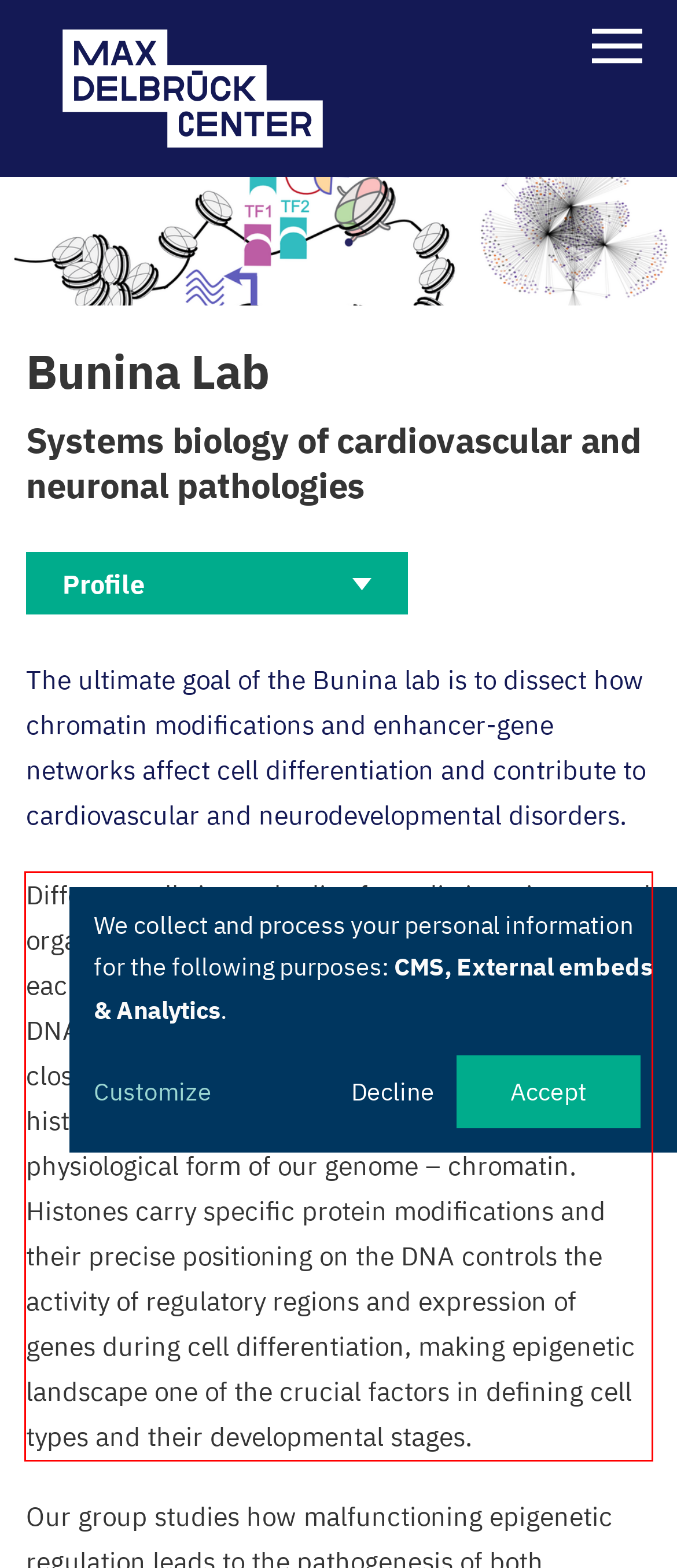Perform OCR on the text inside the red-bordered box in the provided screenshot and output the content.

Different cells in our bodies form distinct tissues and organs to perform specific functions, even though each cell carries the same genetic material in its DNA. DNA does not exist alone in the cells but is closely associated with a class of proteins called histones. Together DNA and histones form the physiological form of our genome – chromatin. Histones carry specific protein modifications and their precise positioning on the DNA controls the activity of regulatory regions and expression of genes during cell differentiation, making epigenetic landscape one of the crucial factors in defining cell types and their developmental stages.